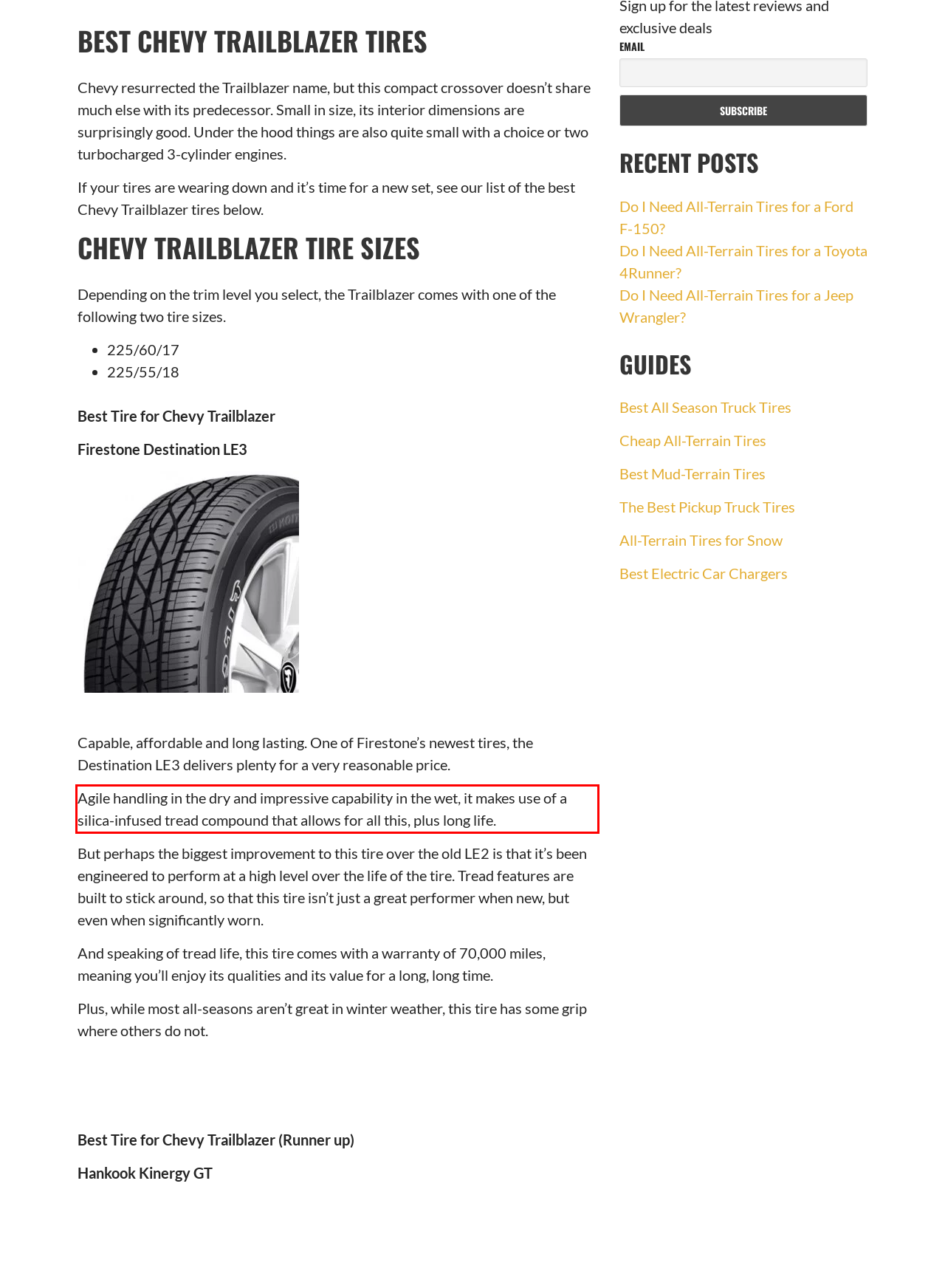Please take the screenshot of the webpage, find the red bounding box, and generate the text content that is within this red bounding box.

Agile handling in the dry and impressive capability in the wet, it makes use of a silica-infused tread compound that allows for all this, plus long life.